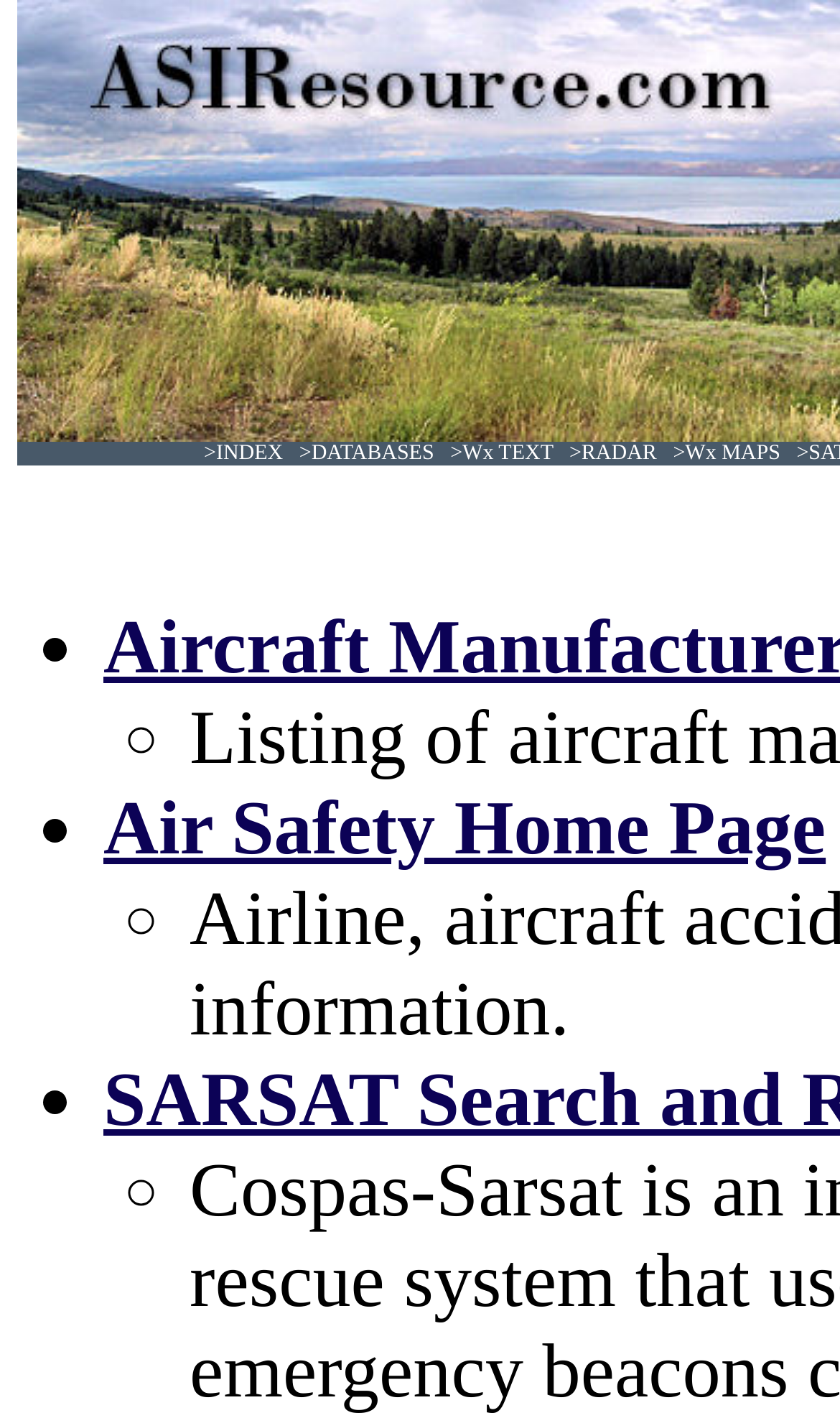Generate a thorough caption detailing the webpage content.

The webpage is titled "Aviation Web Sites" and is primarily designed as an aid for Air Safety Investigators. At the top, there are five links in a row, labeled "INDEX", "DATABASES", "Wx TEXT", "RADAR", and "Wx MAPS", which provide access to data and information related to aircraft and aviation. 

Below these links, there are several sections, each marked by a bullet point or a circle marker. The first section contains a link to the "Air Safety Home Page". The subsequent sections are not labeled, but they follow a similar structure. 

Throughout the page, the links and sections are arranged in a horizontal and vertical layout, with clear spacing between each element. The overall organization of the page is straightforward, making it easy to navigate and find relevant information.